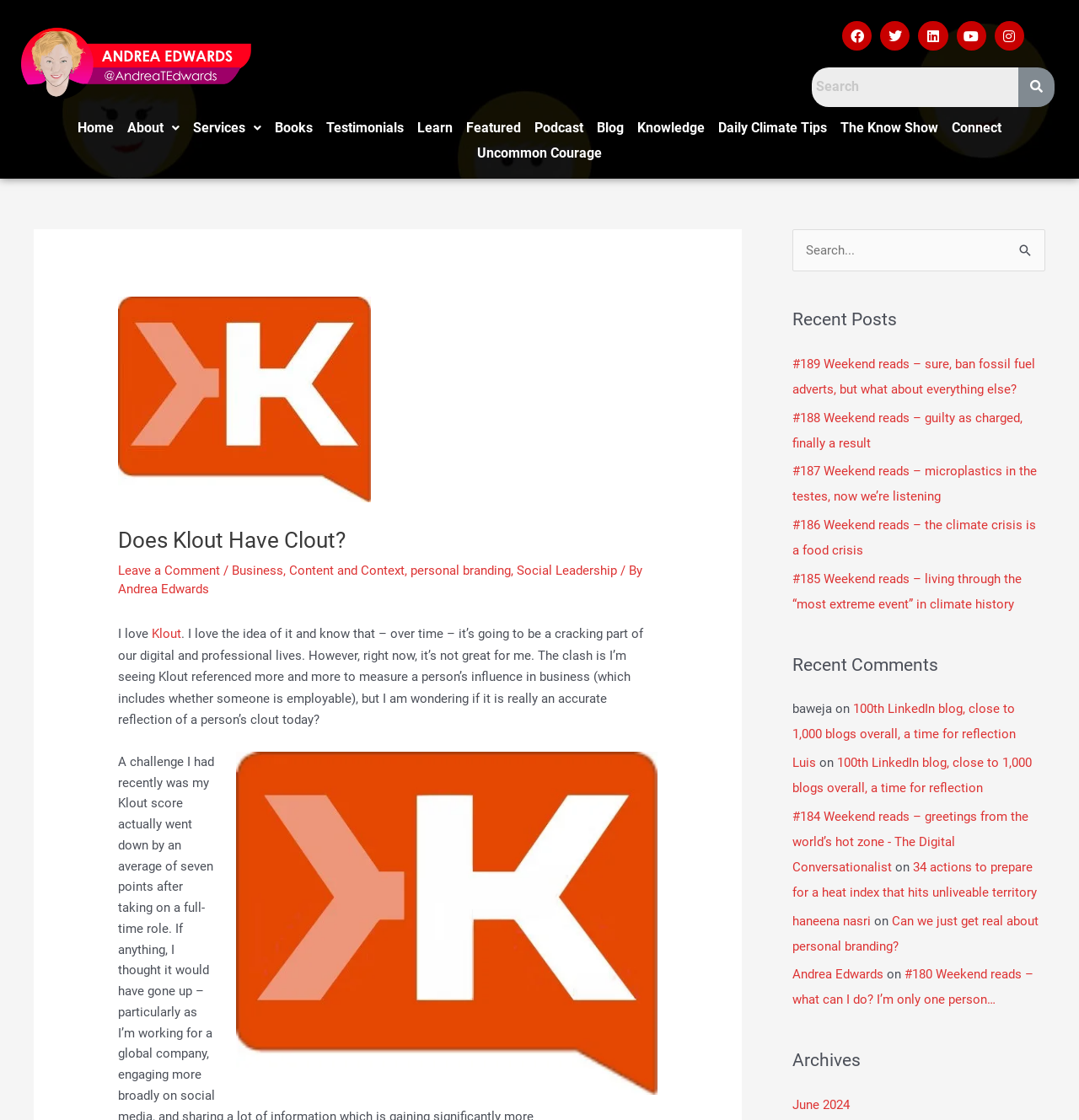Please specify the bounding box coordinates of the clickable region necessary for completing the following instruction: "Click on Facebook link". The coordinates must consist of four float numbers between 0 and 1, i.e., [left, top, right, bottom].

[0.78, 0.019, 0.808, 0.045]